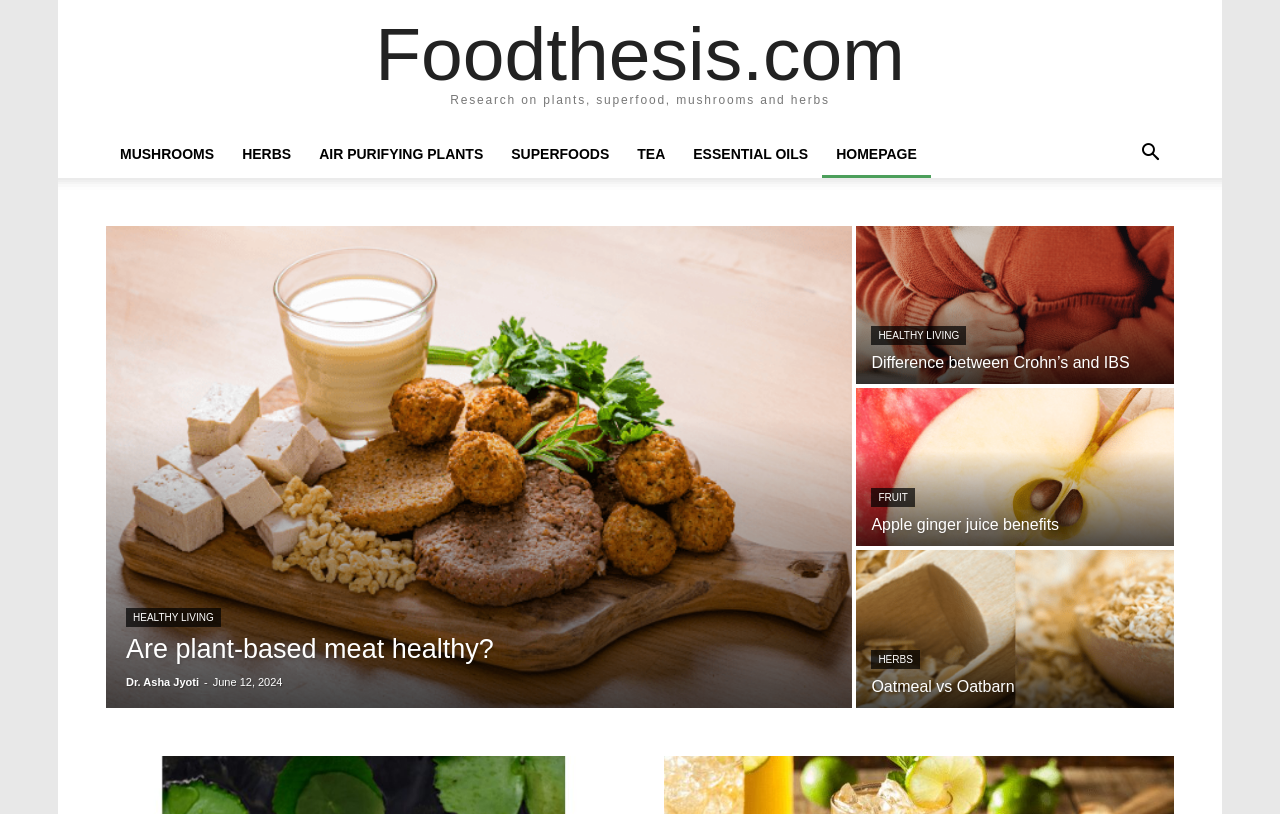Identify the bounding box coordinates of the clickable region required to complete the instruction: "Search for something". The coordinates should be given as four float numbers within the range of 0 and 1, i.e., [left, top, right, bottom].

[0.88, 0.181, 0.917, 0.2]